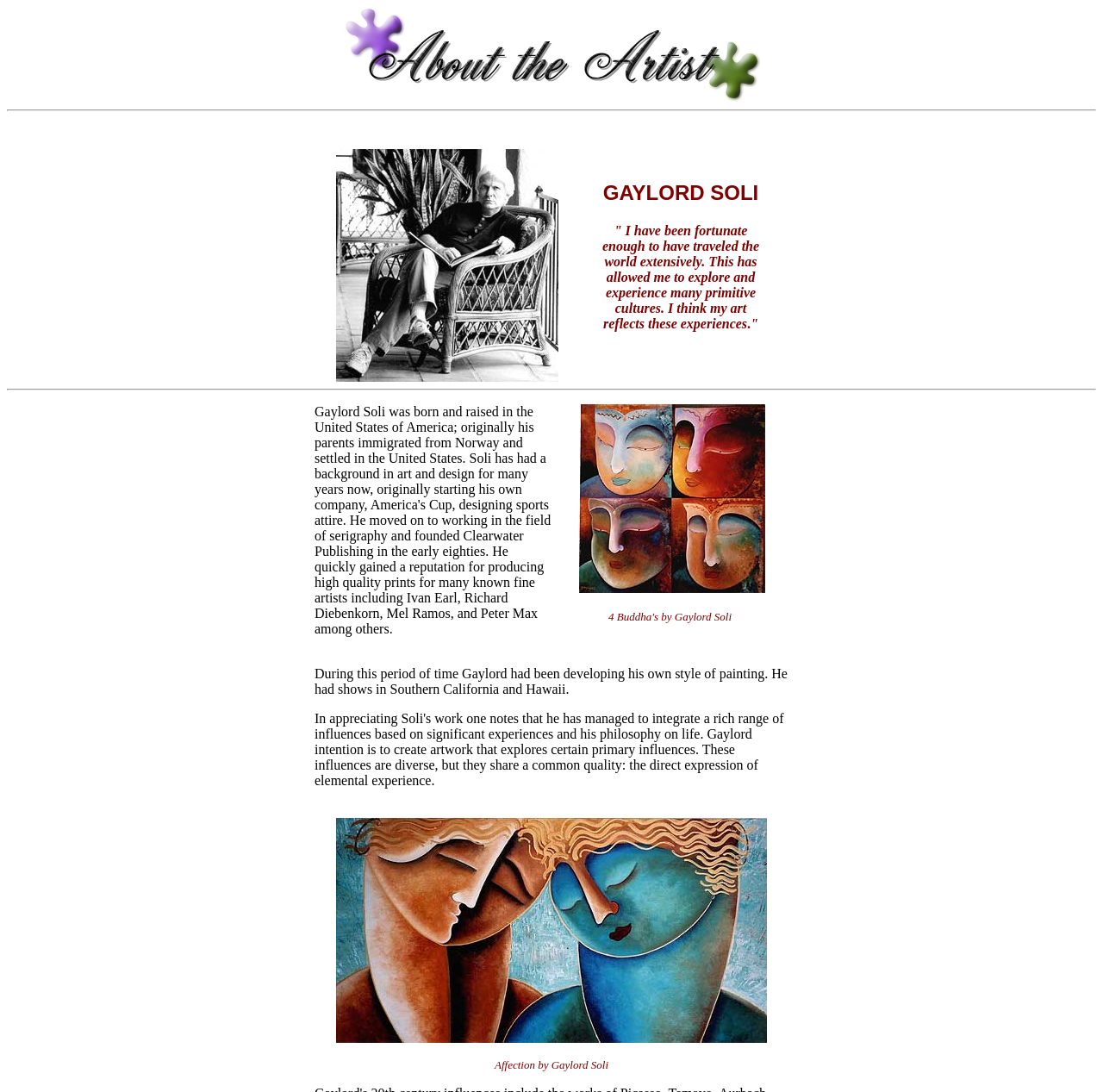What is the name of another artwork by Gaylord Soli?
Please provide a detailed and comprehensive answer to the question.

The name of another artwork by Gaylord Soli is 'Affection', which is mentioned in the StaticText element at the bottom of the webpage.